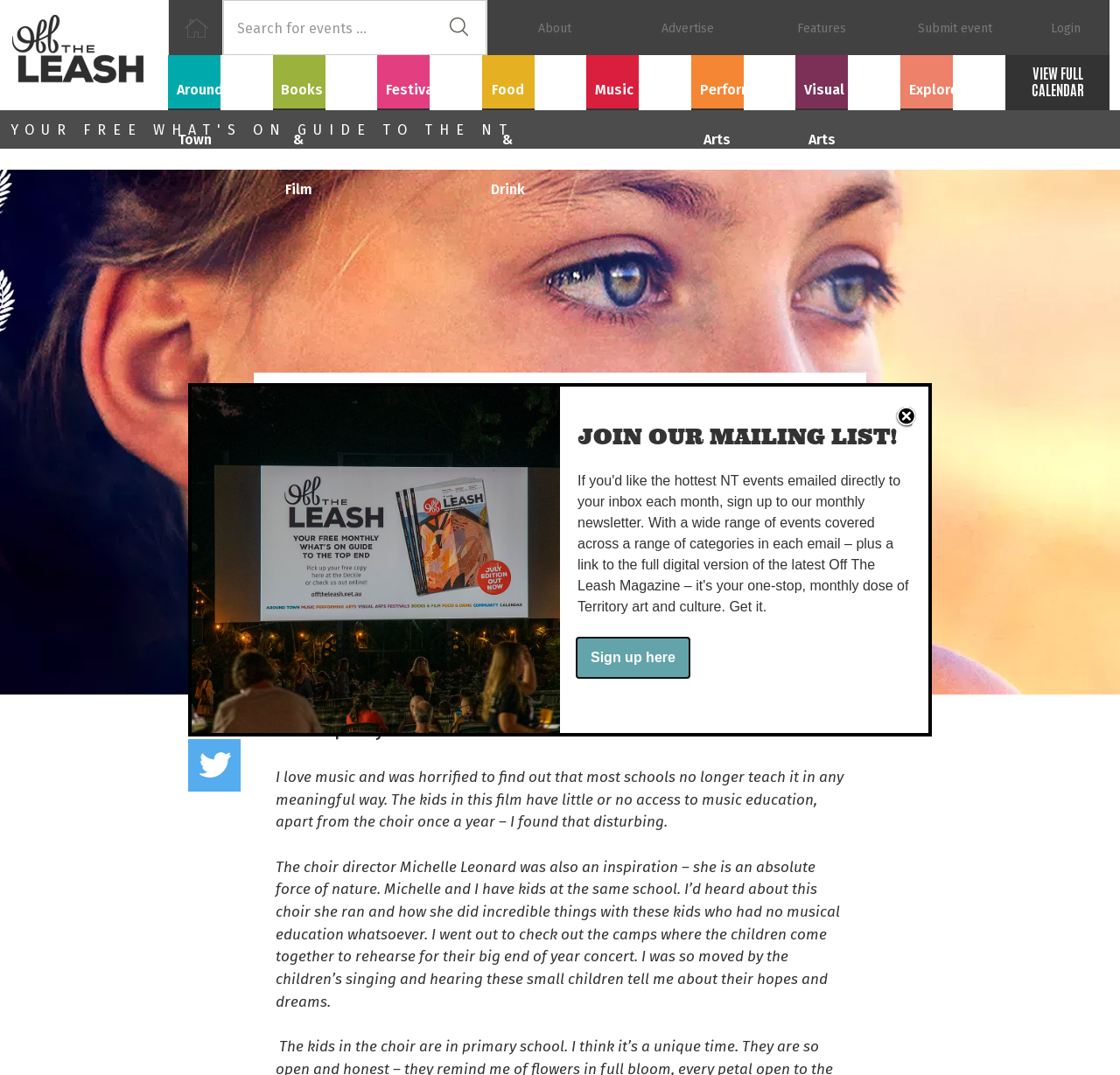Please find and report the primary heading text from the webpage.

Q&A WITH LISA NICOL